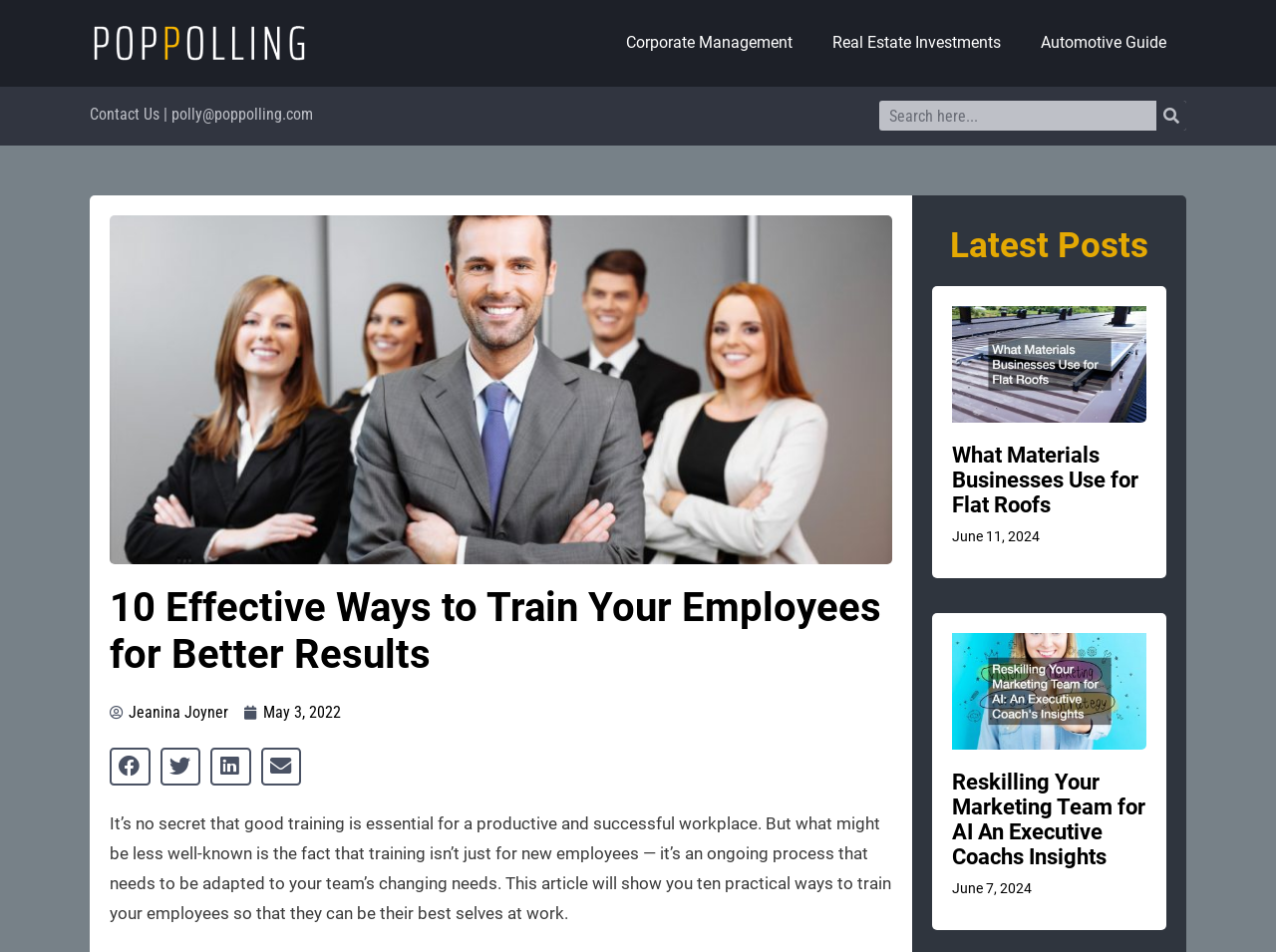Please identify the bounding box coordinates of the clickable region that I should interact with to perform the following instruction: "Contact Us". The coordinates should be expressed as four float numbers between 0 and 1, i.e., [left, top, right, bottom].

[0.07, 0.11, 0.245, 0.13]